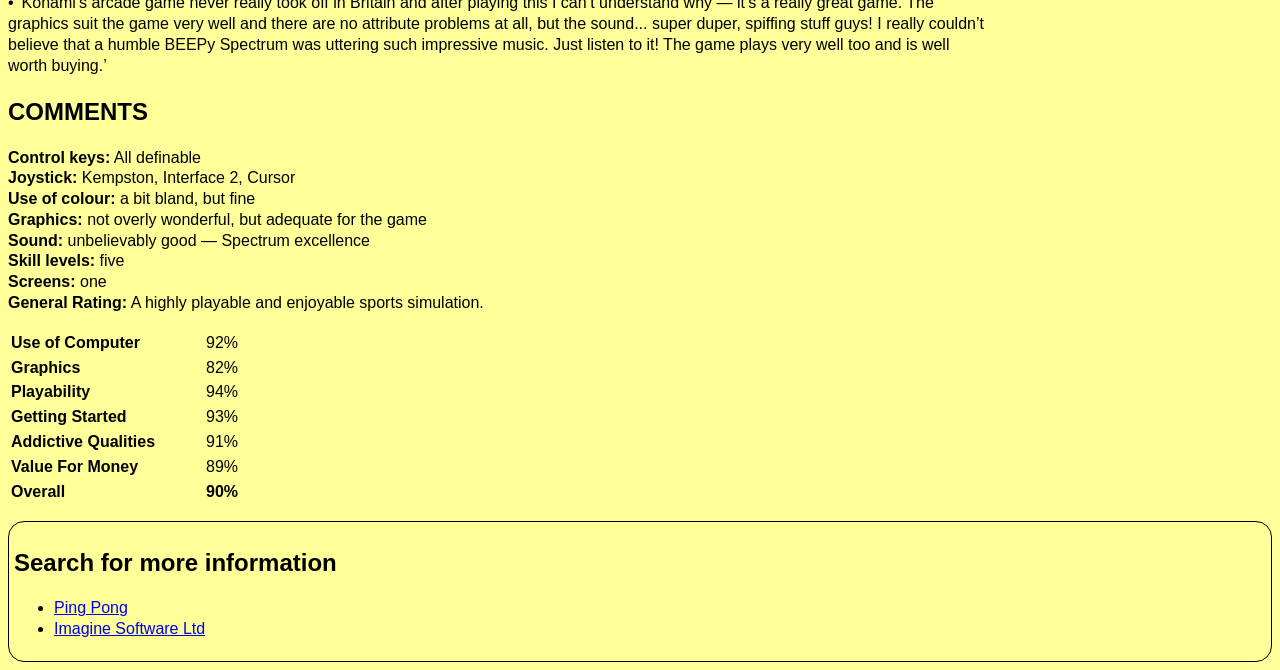Refer to the image and answer the question with as much detail as possible: What is the overall rating of the game?

I found the overall rating by looking at the table with the heading 'COMMENTS' and finding the row with the label 'Overall' and the corresponding rating is 90%.